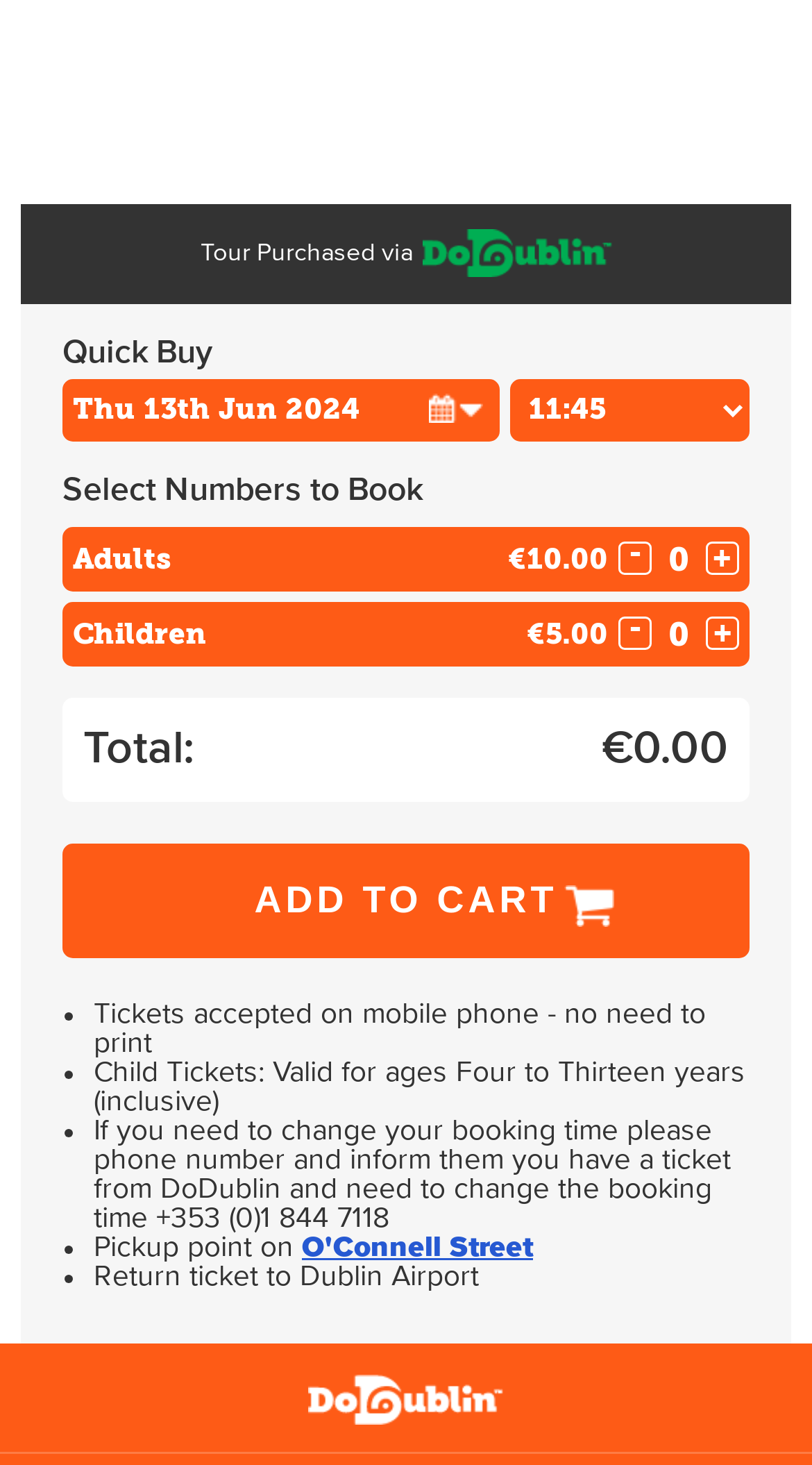Give the bounding box coordinates for the element described as: "-".

[0.761, 0.37, 0.803, 0.392]